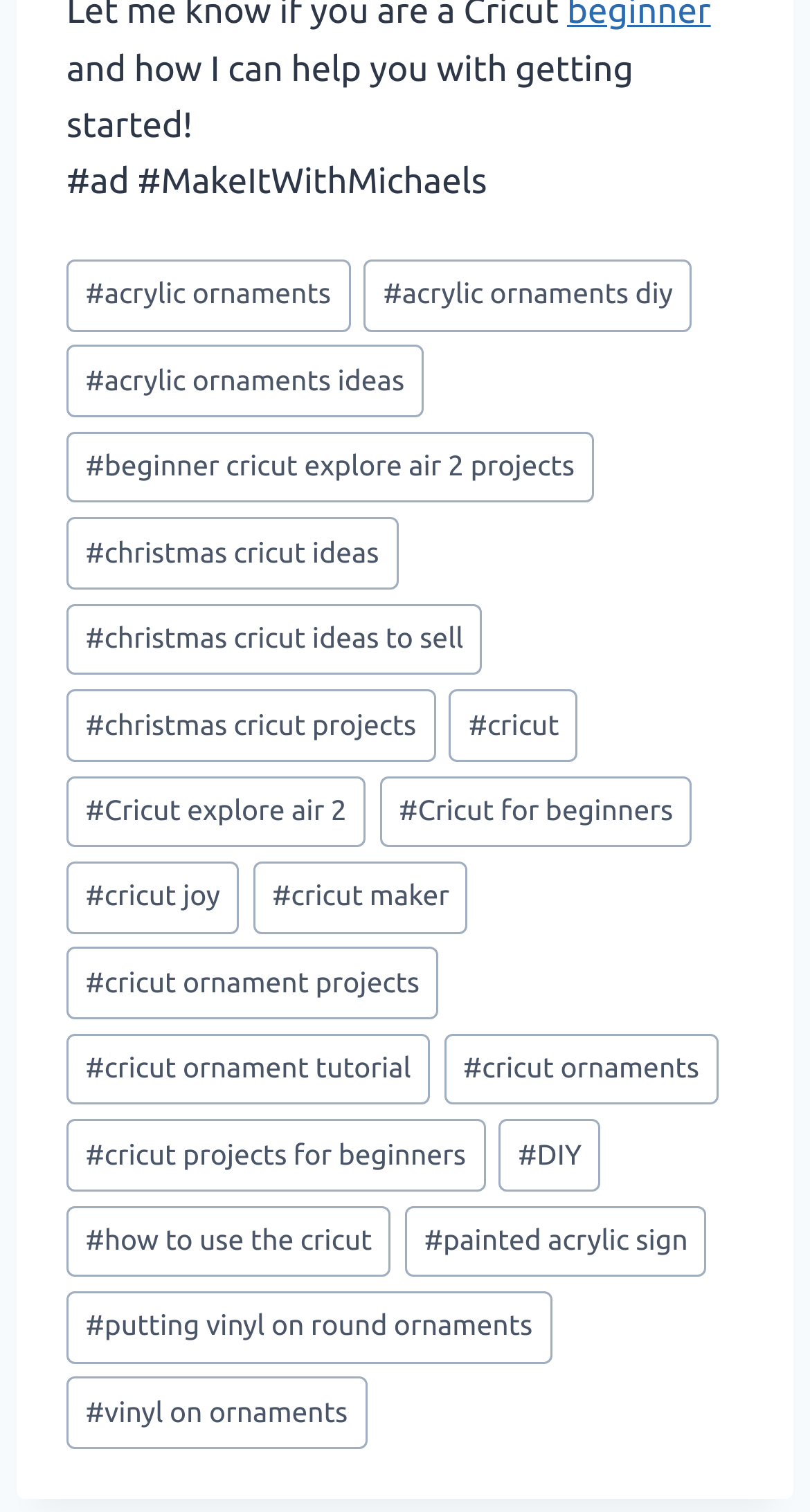Identify the bounding box coordinates for the element you need to click to achieve the following task: "Click on the link to acrylic ornaments DIY". Provide the bounding box coordinates as four float numbers between 0 and 1, in the form [left, top, right, bottom].

[0.45, 0.172, 0.854, 0.219]